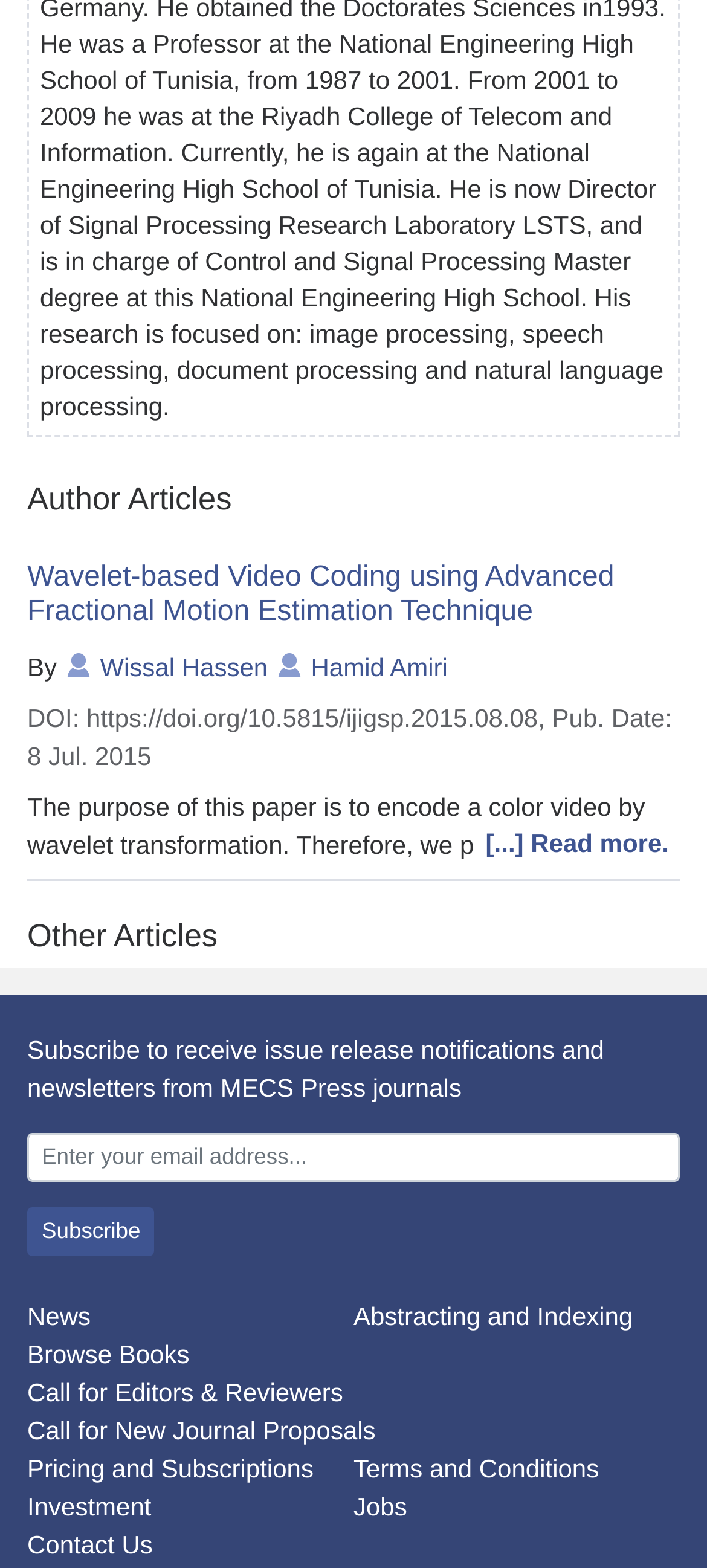How many links are available in the 'Other Articles' section?
Answer with a single word or phrase, using the screenshot for reference.

9